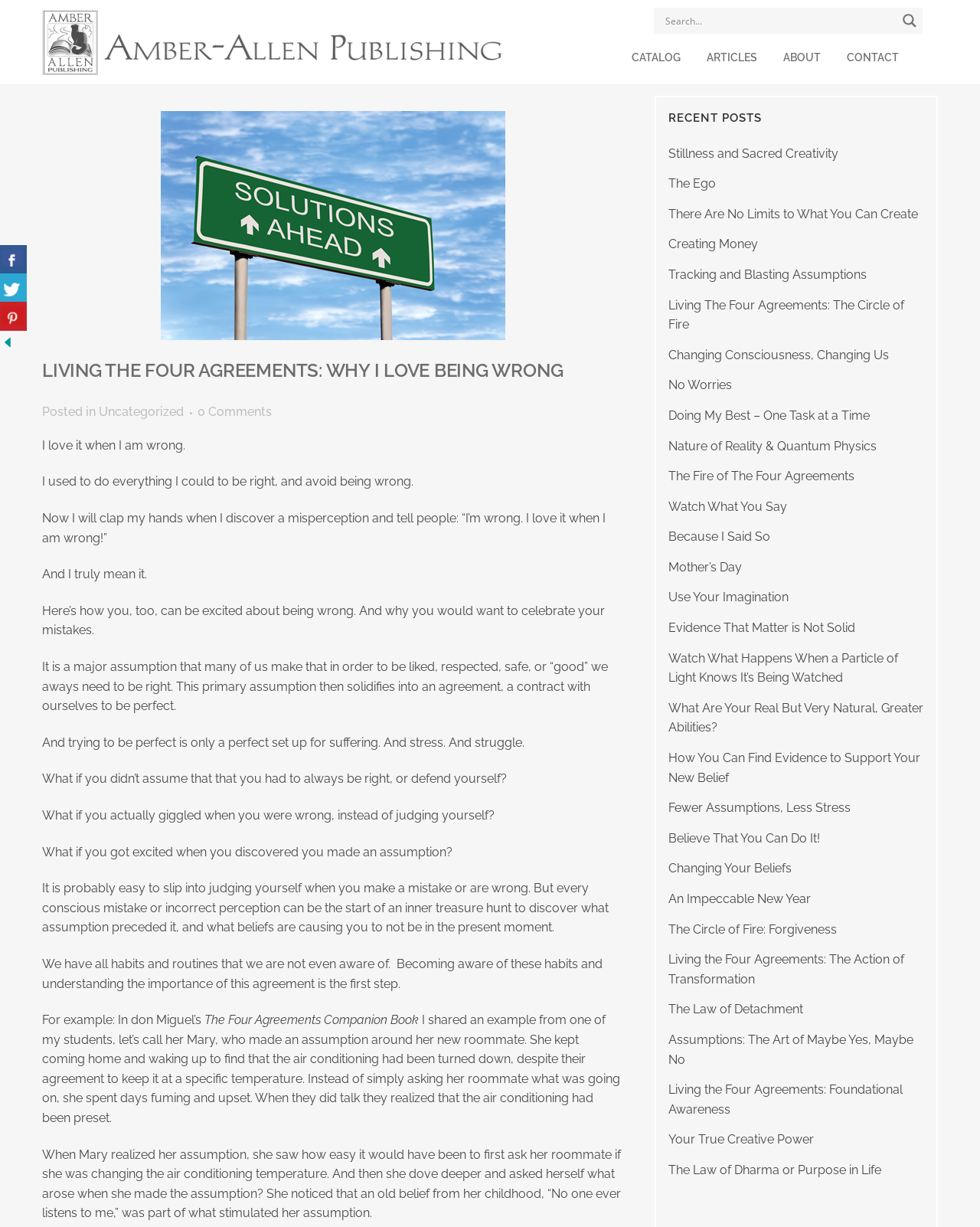Please specify the bounding box coordinates of the region to click in order to perform the following instruction: "Click on the 'Ginger' image".

None